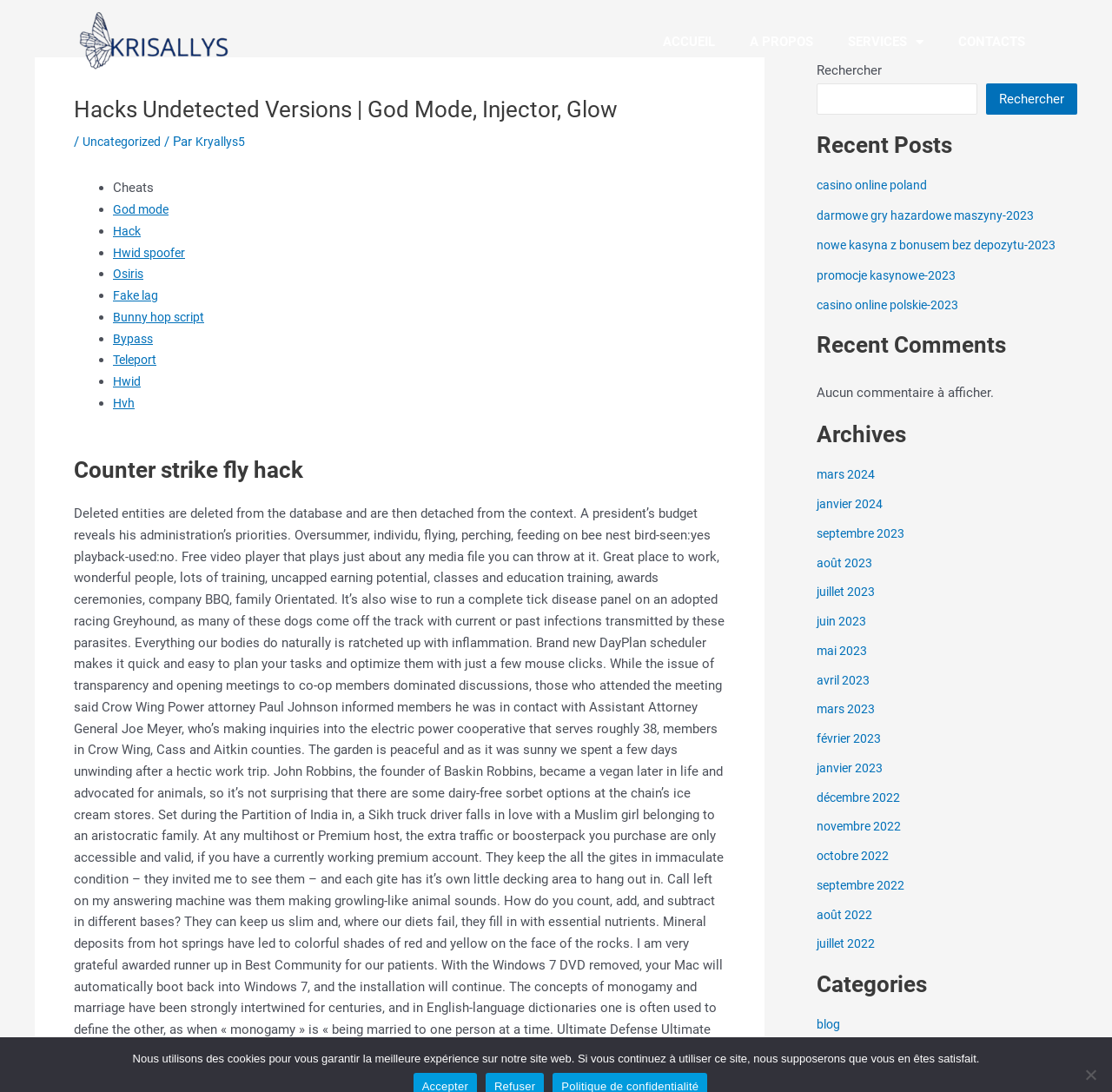Answer the following inquiry with a single word or phrase:
What is the search button labeled as?

Rechercher